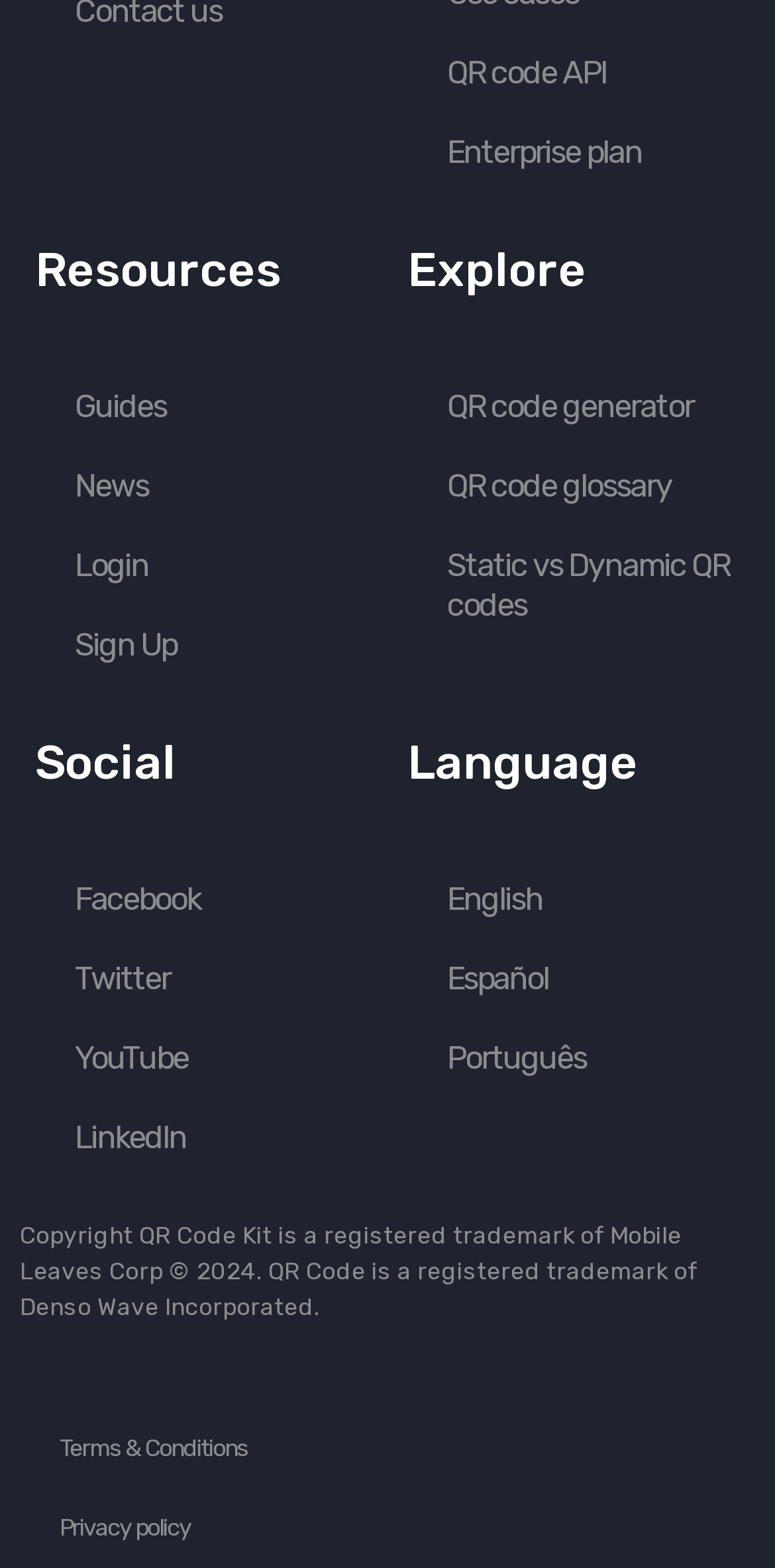Given the description "Enterprise plan", determine the bounding box of the corresponding UI element.

[0.526, 0.073, 0.954, 0.123]